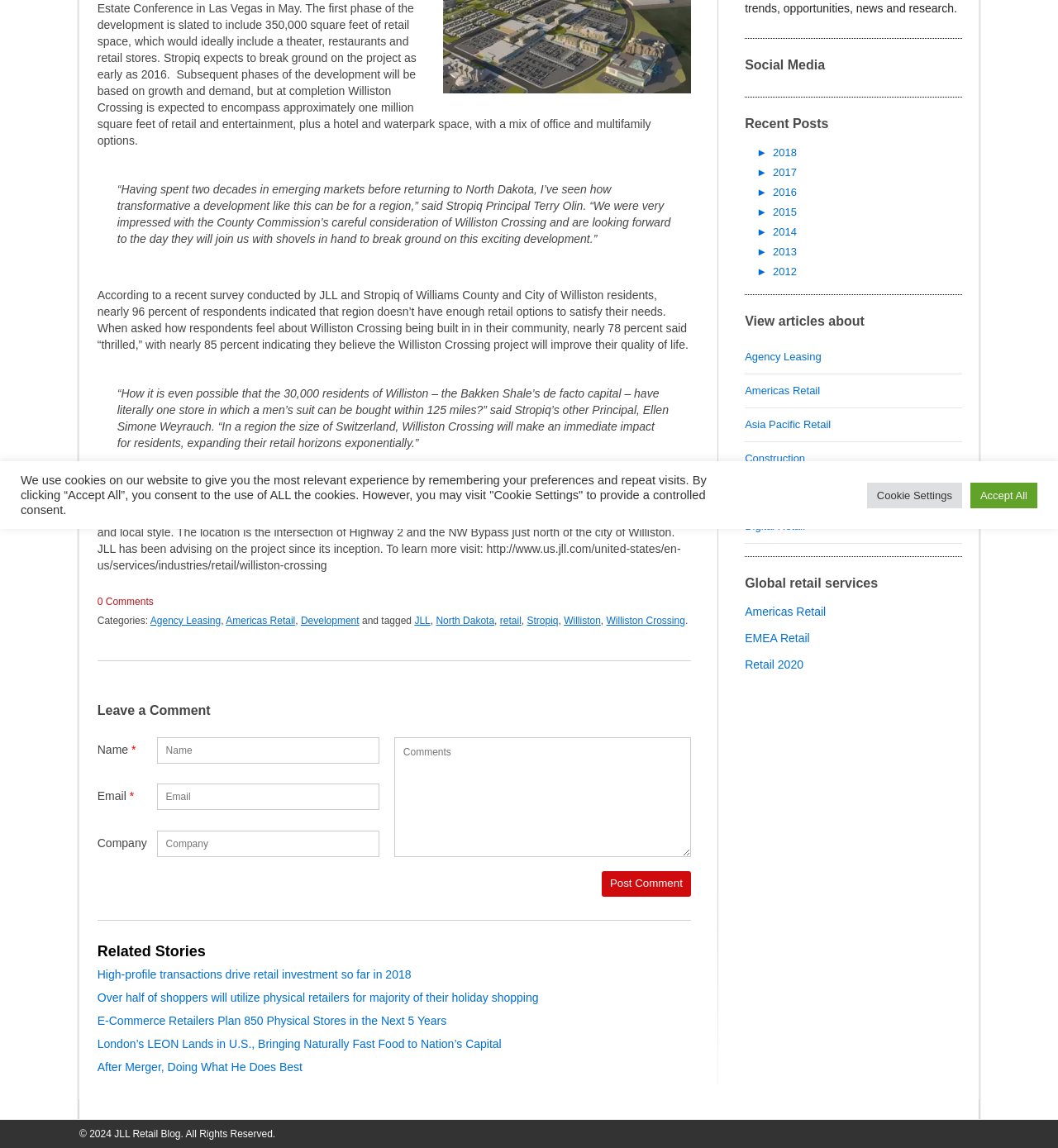Using the format (top-left x, top-left y, bottom-right x, bottom-right y), and given the element description, identify the bounding box coordinates within the screenshot: Healthcare

[0.704, 0.571, 0.753, 0.582]